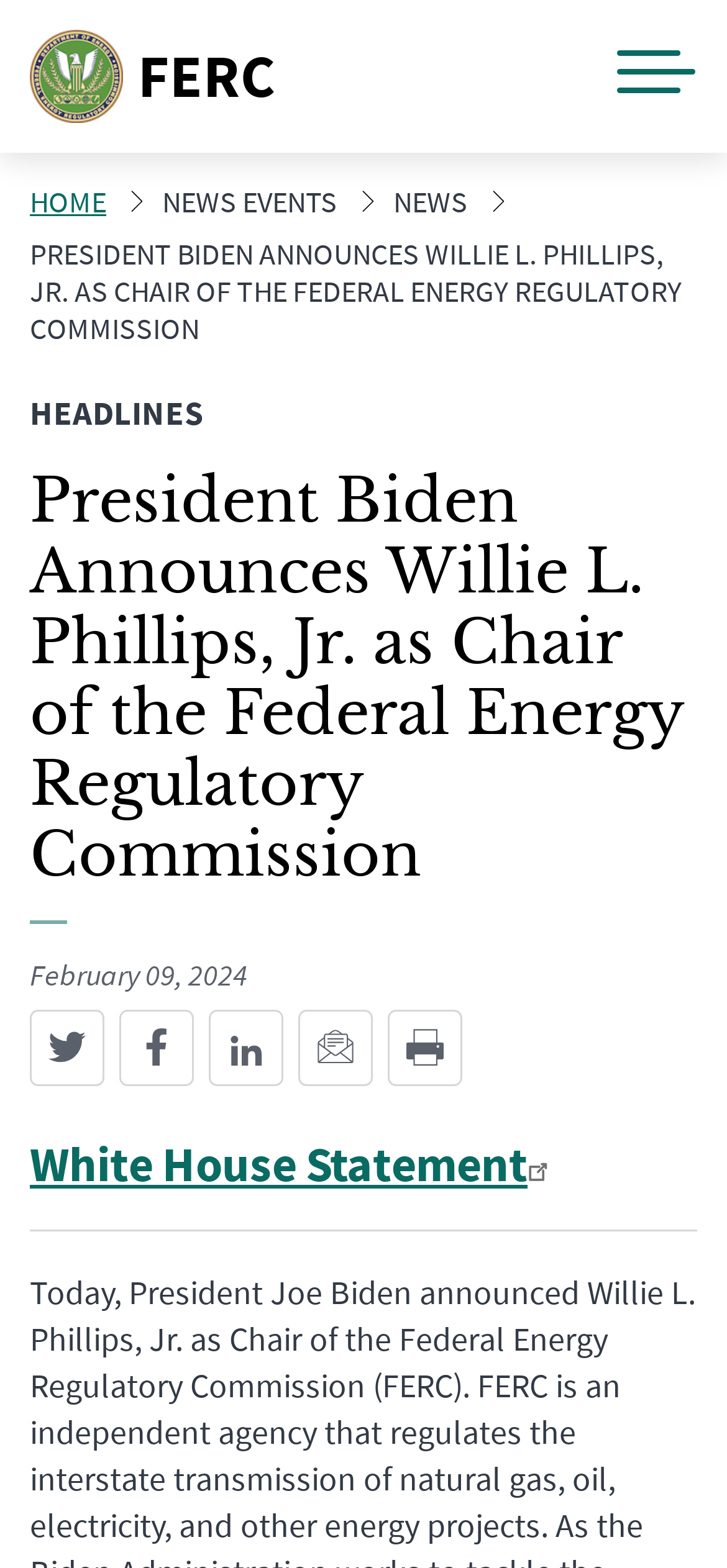Locate the bounding box coordinates of the clickable element to fulfill the following instruction: "Share on Twitter". Provide the coordinates as four float numbers between 0 and 1 in the format [left, top, right, bottom].

[0.041, 0.644, 0.144, 0.693]